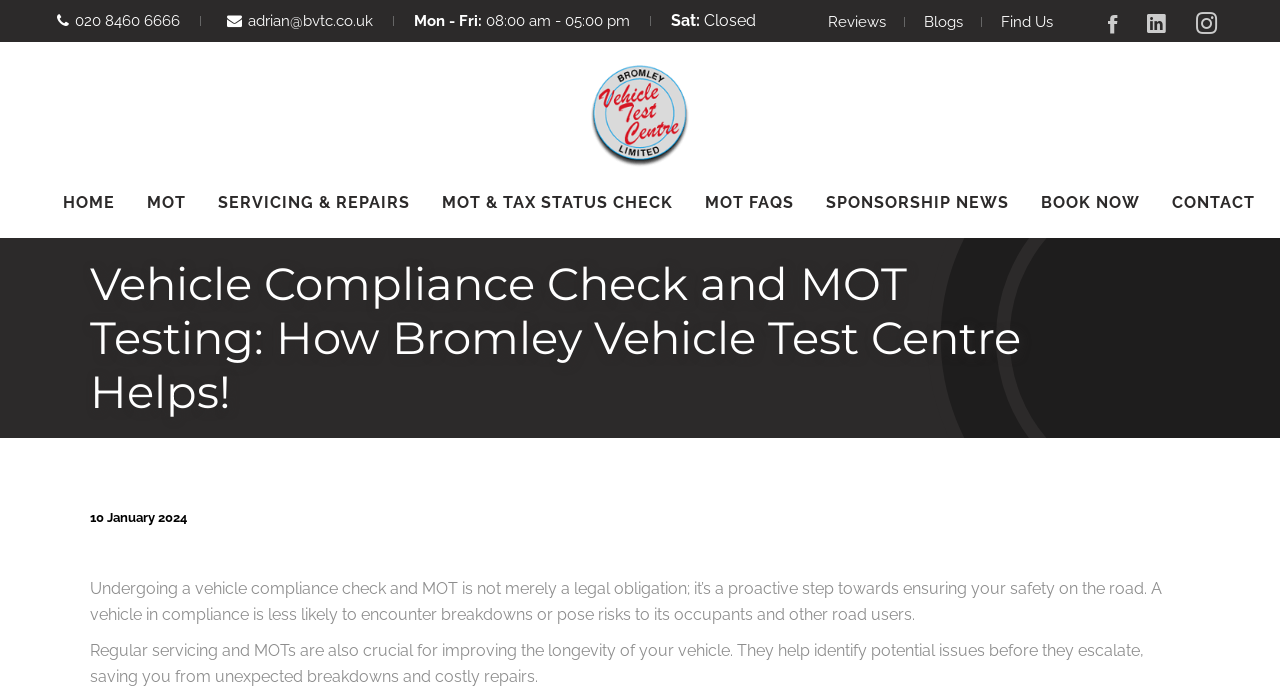Return the bounding box coordinates of the UI element that corresponds to this description: "Find Us". The coordinates must be given as four float numbers in the range of 0 and 1, [left, top, right, bottom].

[0.782, 0.019, 0.823, 0.045]